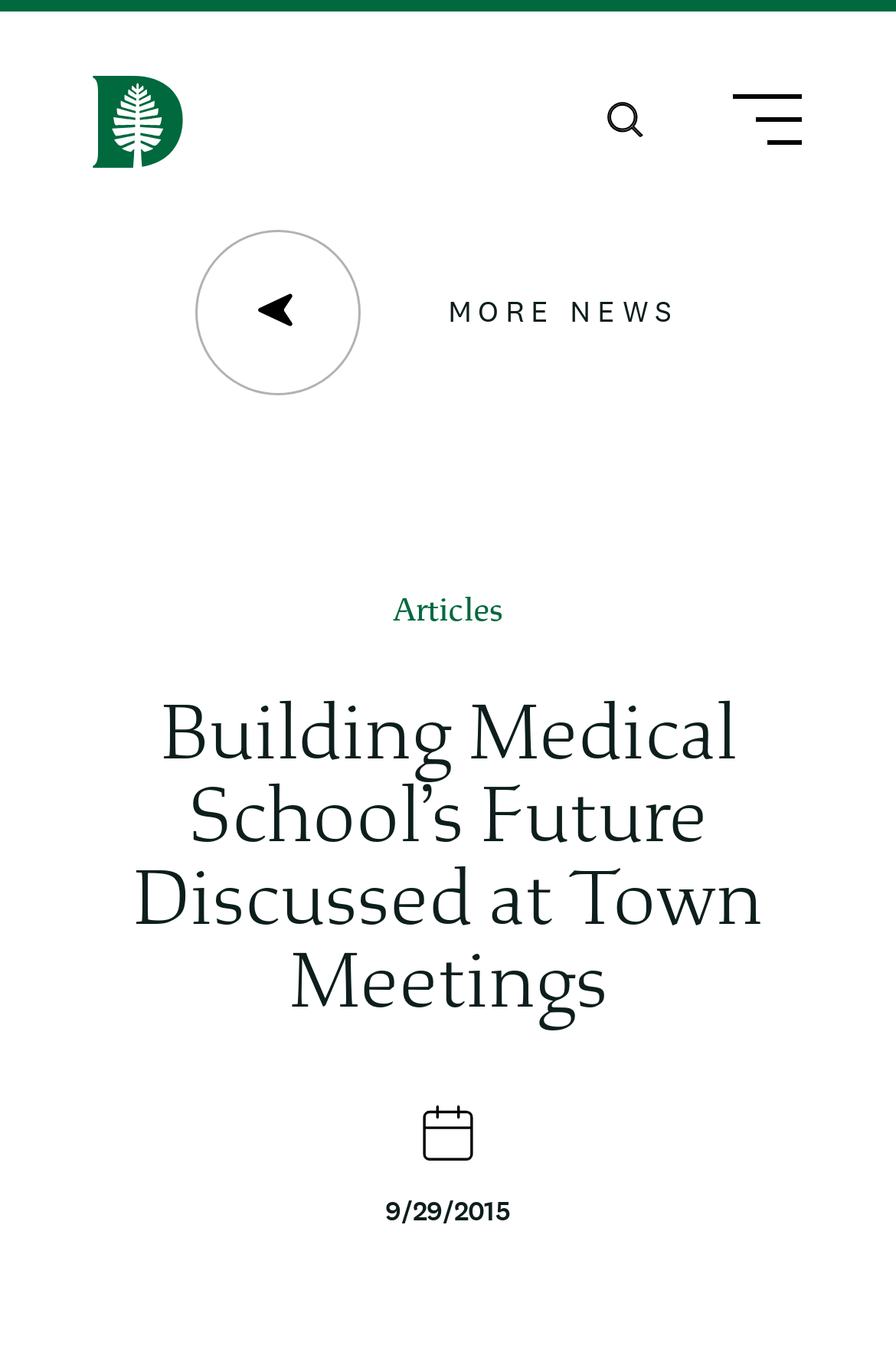Please provide a comprehensive response to the question below by analyzing the image: 
What is the text on the top-left image?

The top-left image has no OCR text or element description, indicating that it is a logo or an icon without any text.